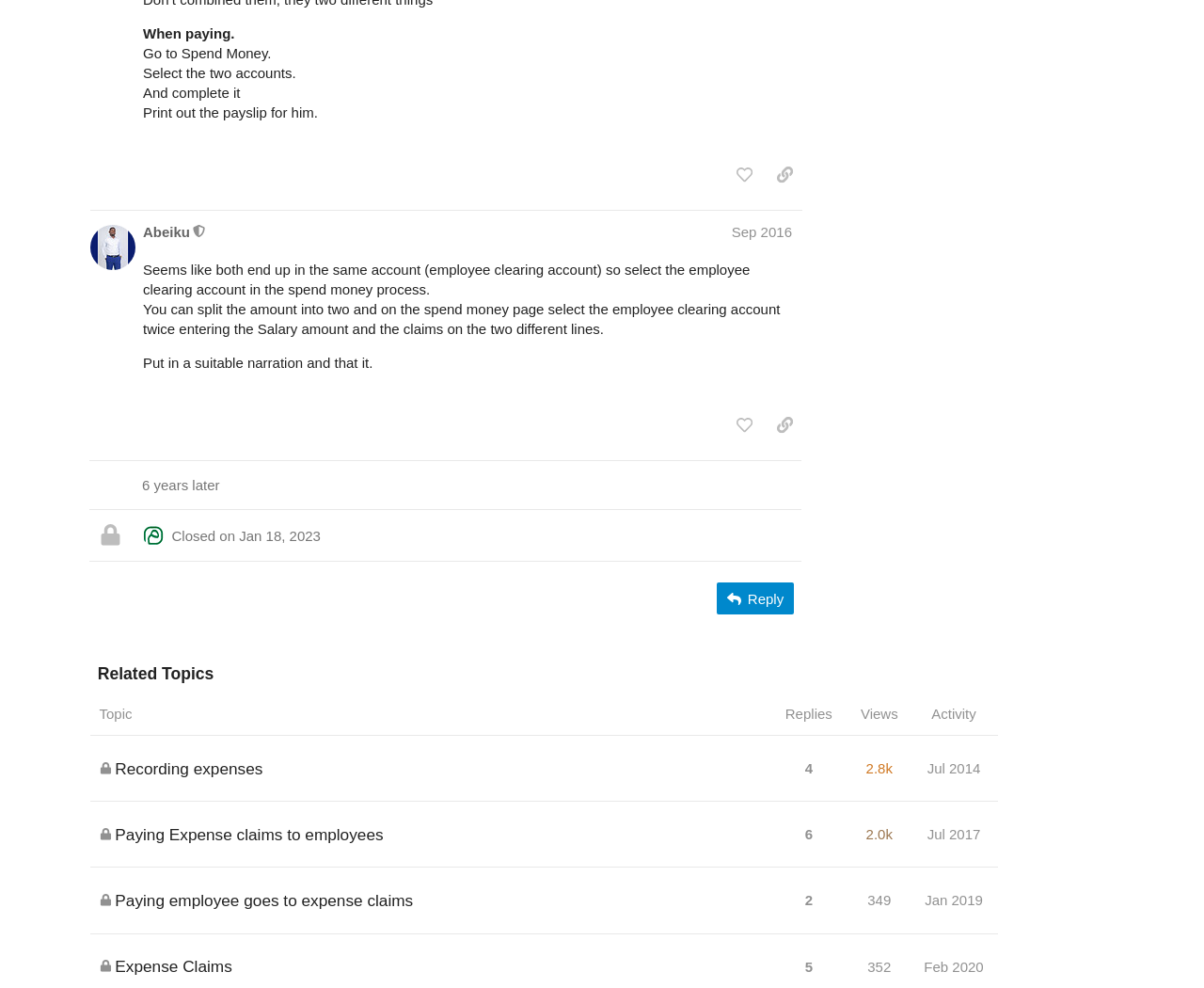Show the bounding box coordinates for the HTML element as described: "Jan 2019".

[0.764, 0.889, 0.82, 0.934]